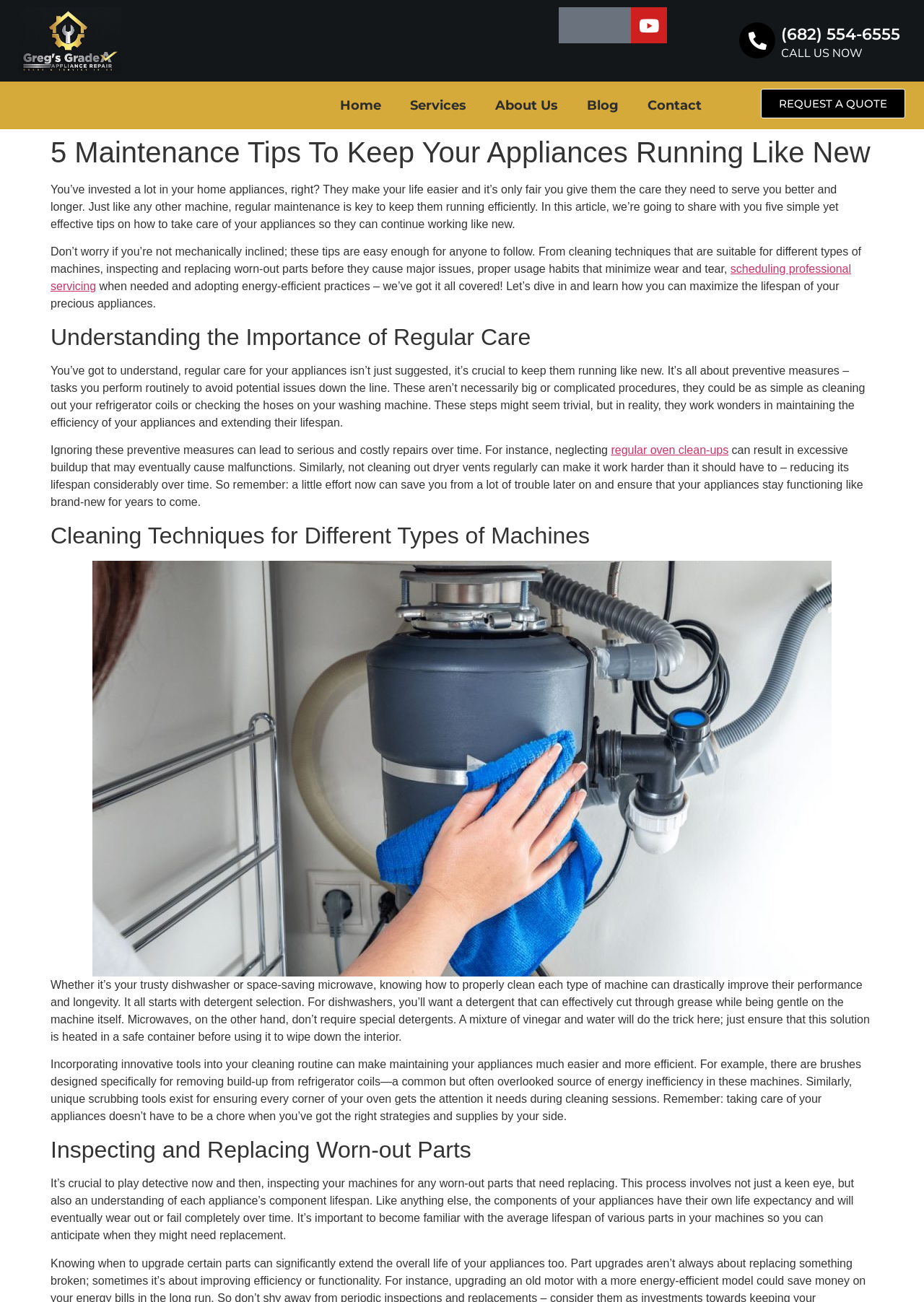Please specify the bounding box coordinates of the area that should be clicked to accomplish the following instruction: "Click the Facebook link". The coordinates should consist of four float numbers between 0 and 1, i.e., [left, top, right, bottom].

[0.605, 0.006, 0.644, 0.033]